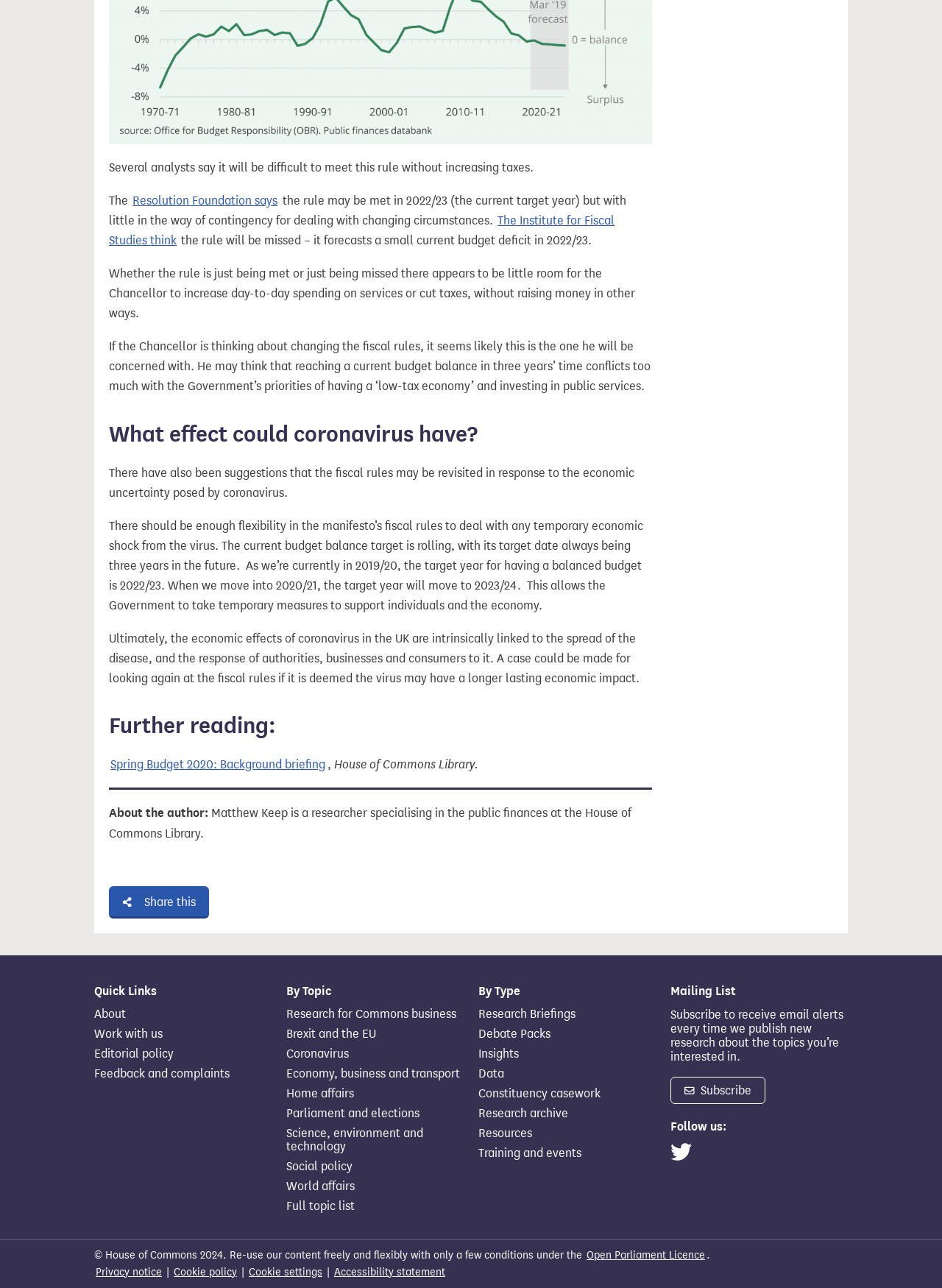From the given element description: "Economy, business and transport", find the bounding box for the UI element. Provide the coordinates as four float numbers between 0 and 1, in the order [left, top, right, bottom].

[0.304, 0.829, 0.492, 0.839]